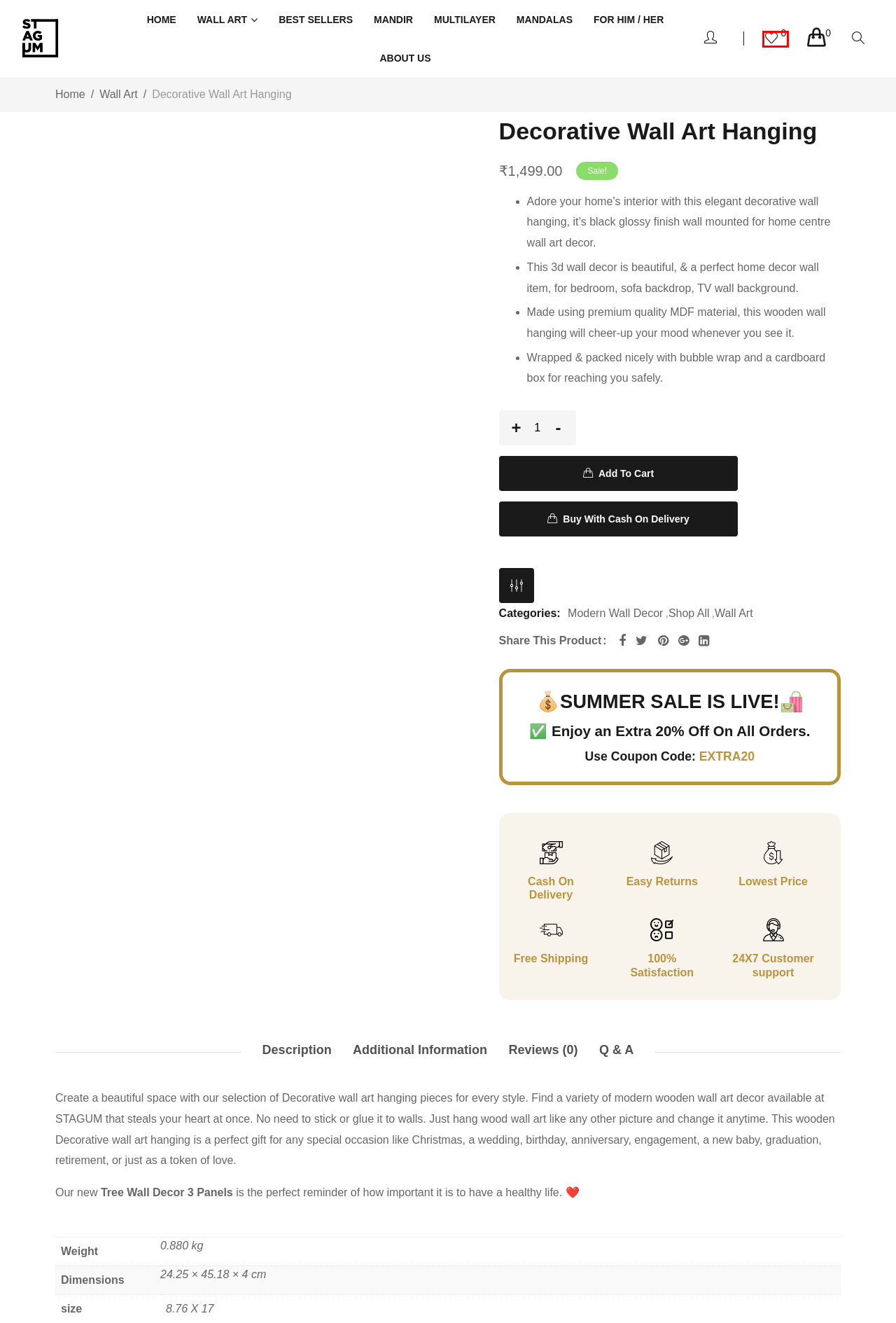Consider the screenshot of a webpage with a red bounding box and select the webpage description that best describes the new page that appears after clicking the element inside the red box. Here are the candidates:
A. Buy Modern Wall Art Decor | modern home wall art - STAGUM
B. Modern Home Decor Store | One Of The Best Stores For Wall Art
C. Multi-Layered 3D Mandala Art - STAGUM
D. Modern Wall Art Decor, Creative Wall Art Design- STAGUM
E. Mandir Archives - STAGUM
F. Get To Know About The Best Home Decor Store In Town
G. Tree Wall Decor 3 Panels, Modern Nature Wall Art - STAGUM
H. STAGUM Wall Art: The Perfect Wishlist Gift

H